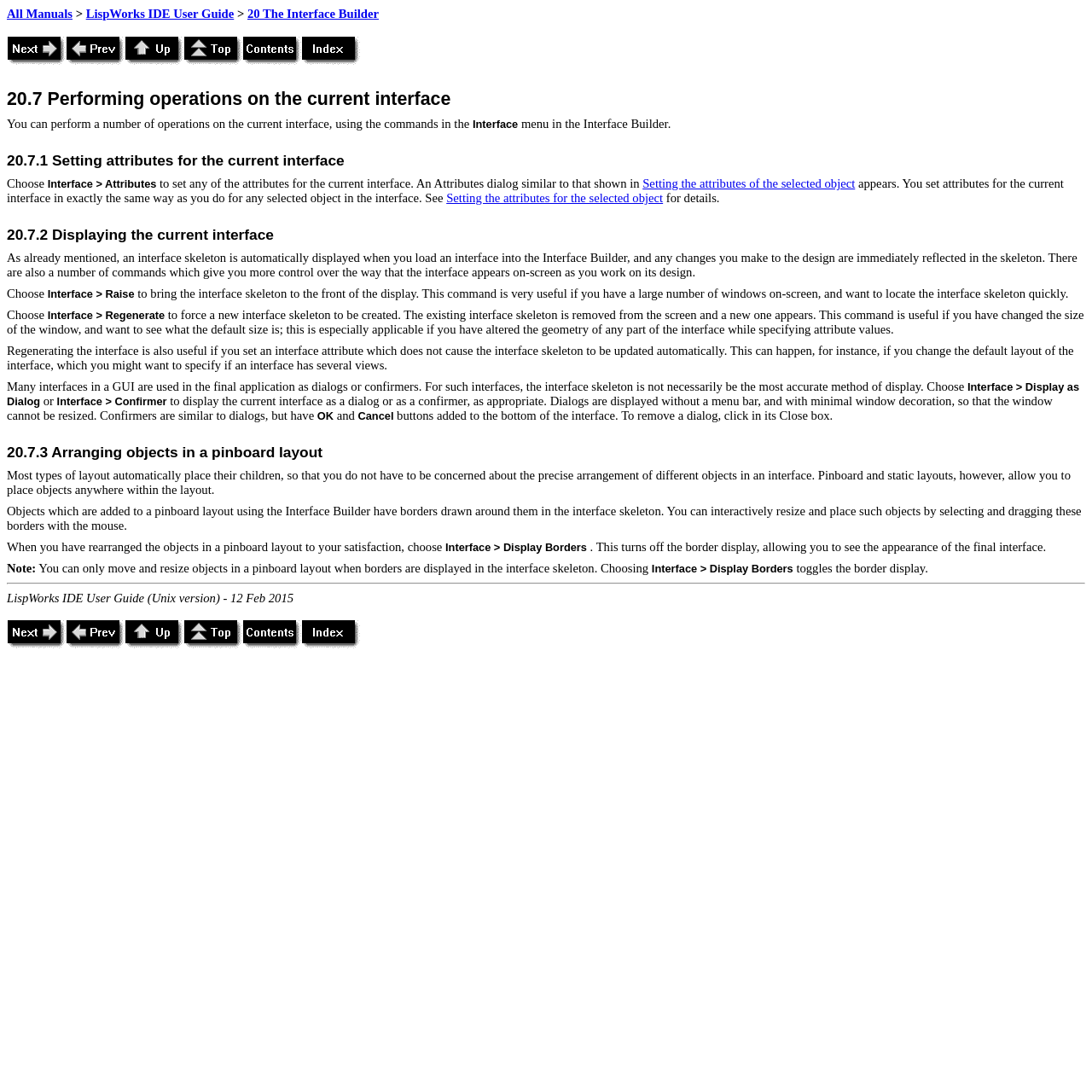Kindly determine the bounding box coordinates for the clickable area to achieve the given instruction: "Go to 'LispWorks IDE User Guide'".

[0.079, 0.006, 0.214, 0.019]